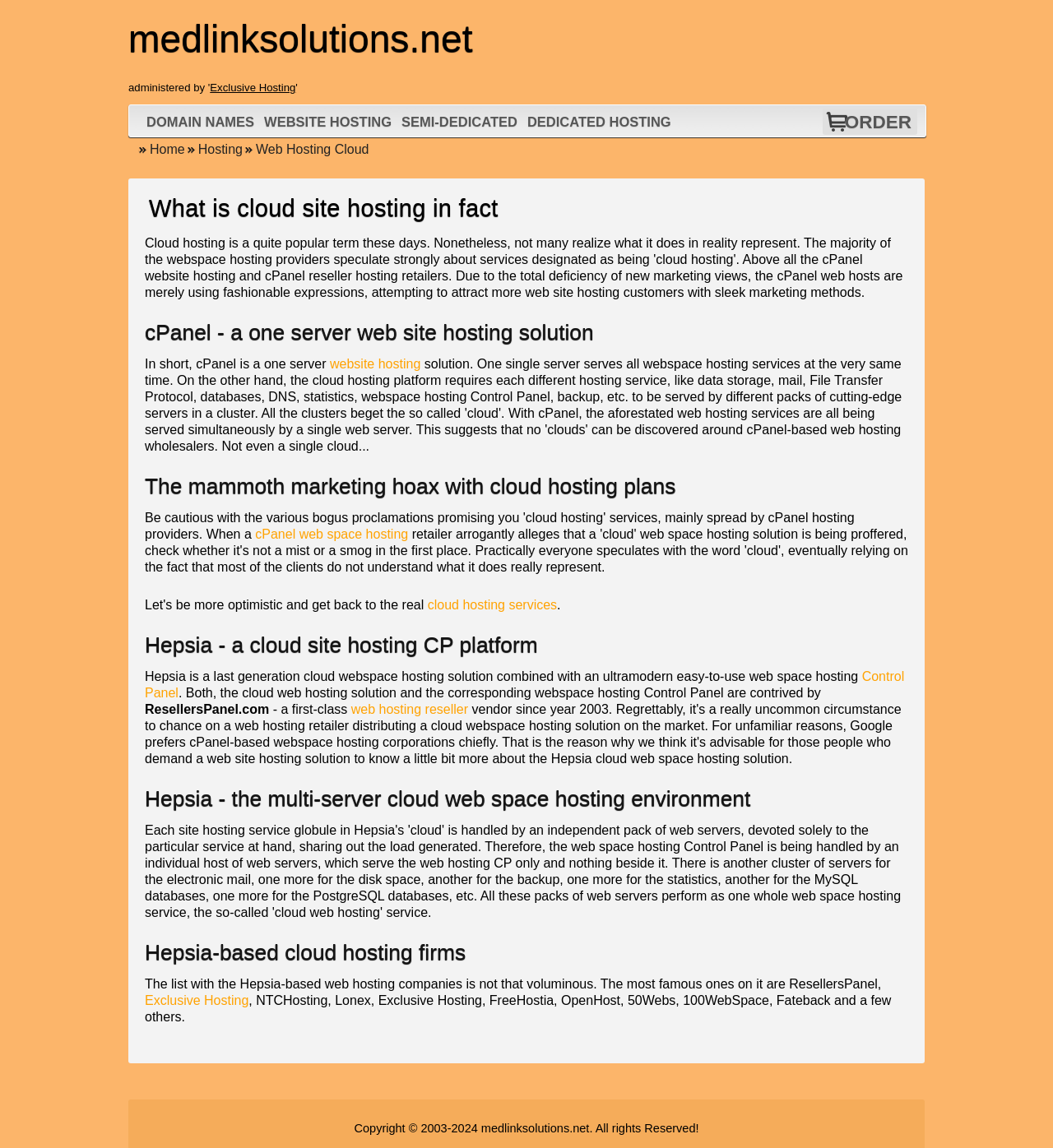Locate the bounding box coordinates of the segment that needs to be clicked to meet this instruction: "View WEBSITE HOSTING".

[0.247, 0.098, 0.376, 0.115]